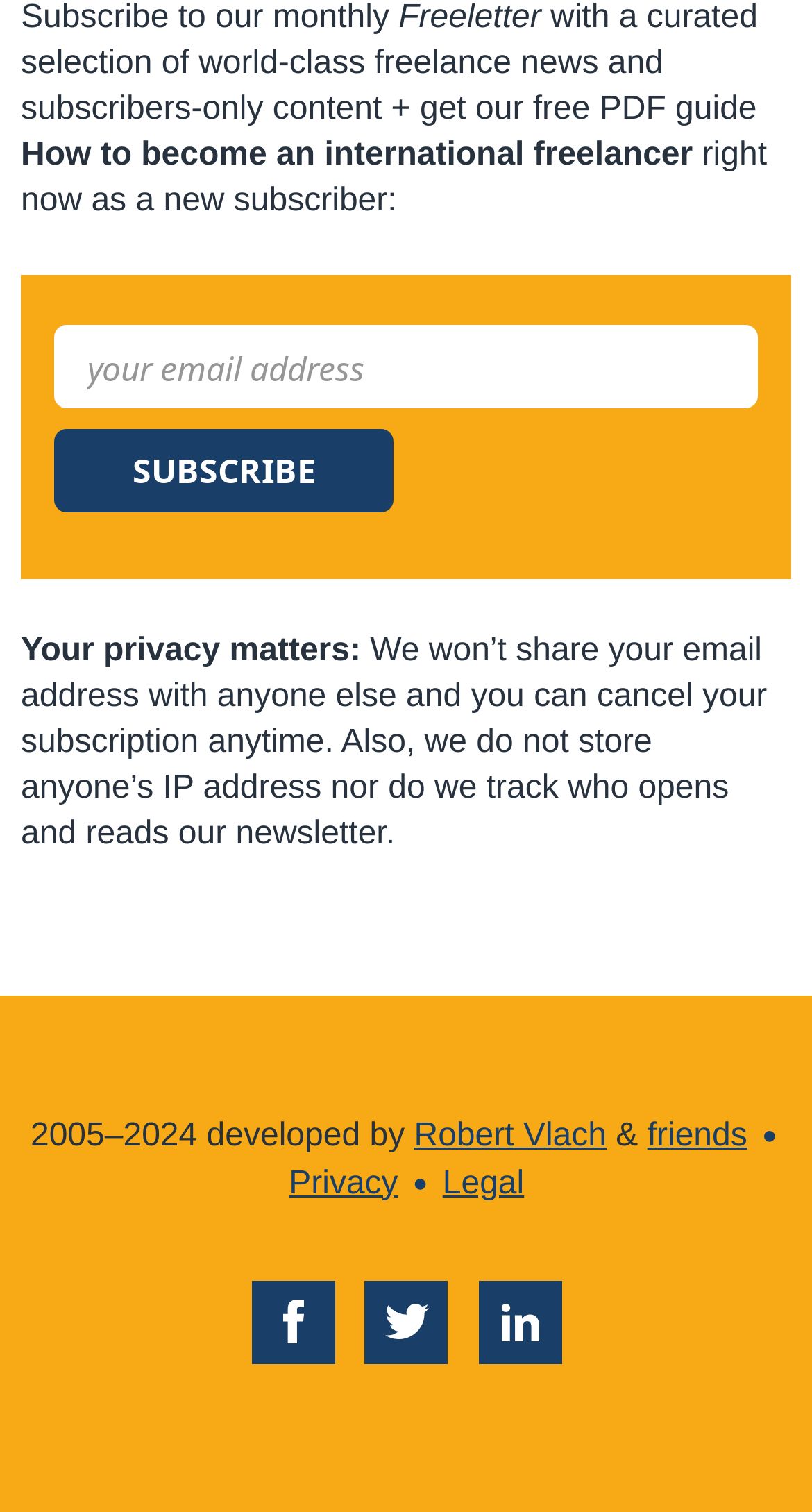Identify the bounding box coordinates of the clickable region to carry out the given instruction: "Check the Legal page".

[0.545, 0.771, 0.645, 0.794]